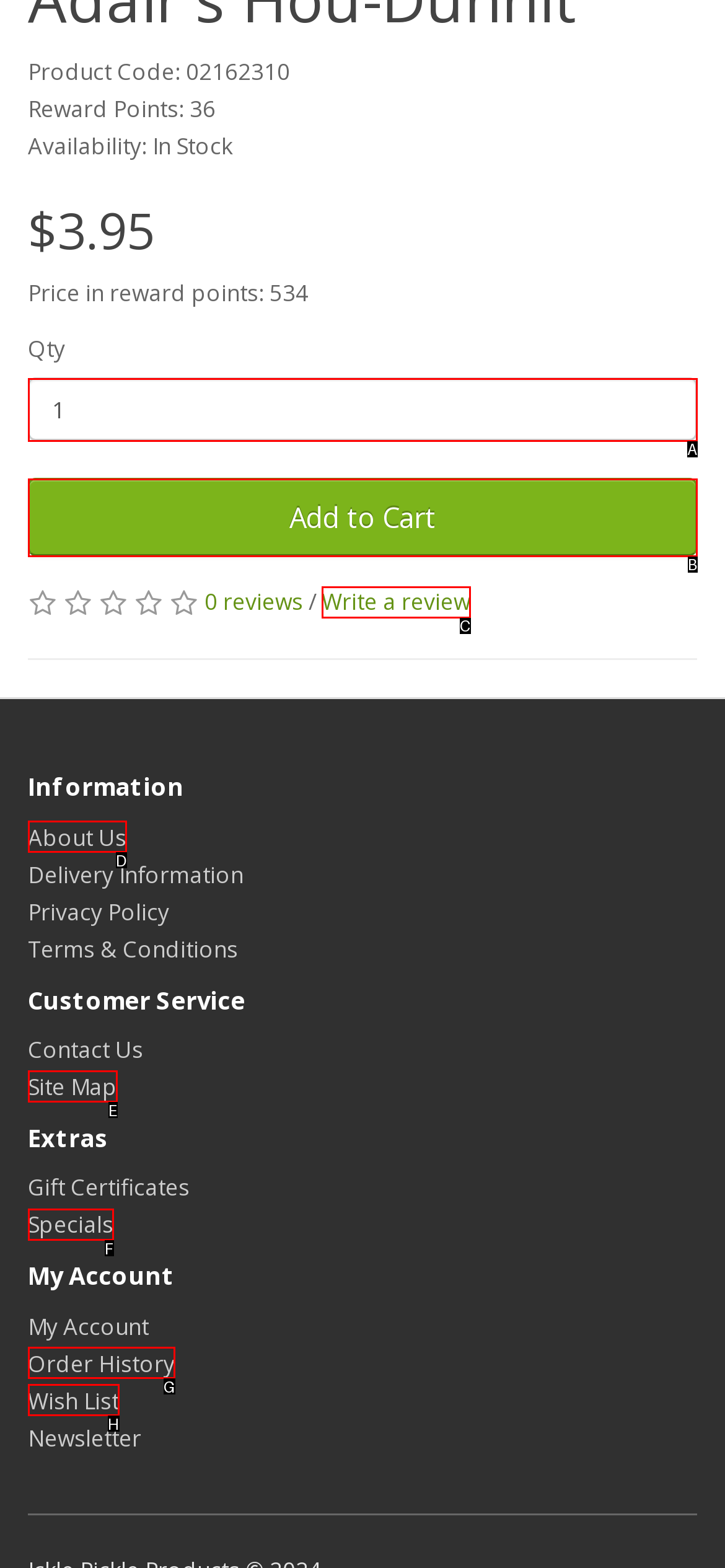Choose the option that best matches the description: Facebook
Indicate the letter of the matching option directly.

None